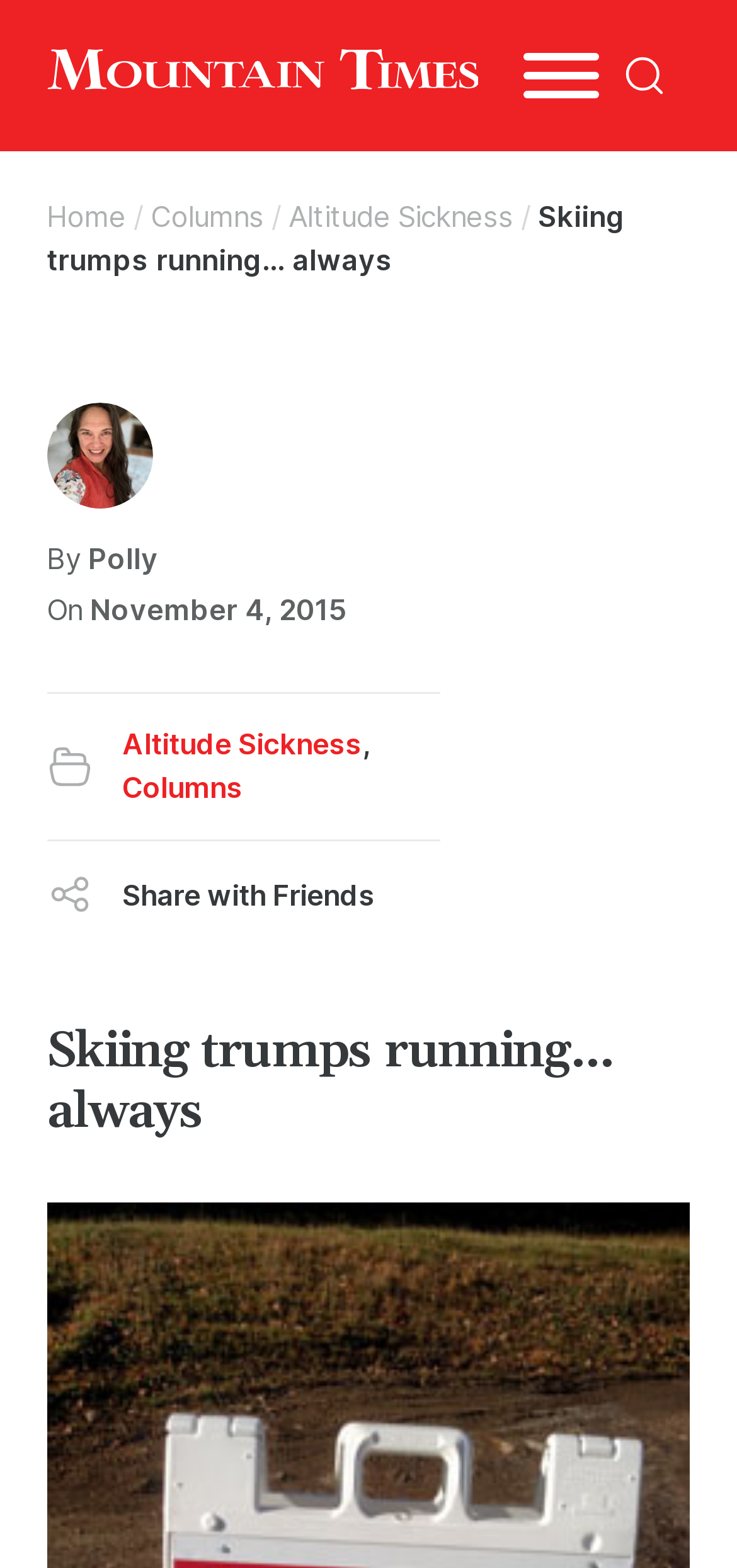Analyze the image and give a detailed response to the question:
What is the category of the article?

The category of the article is mentioned in the breadcrumbs navigation as 'Columns' which is a link.